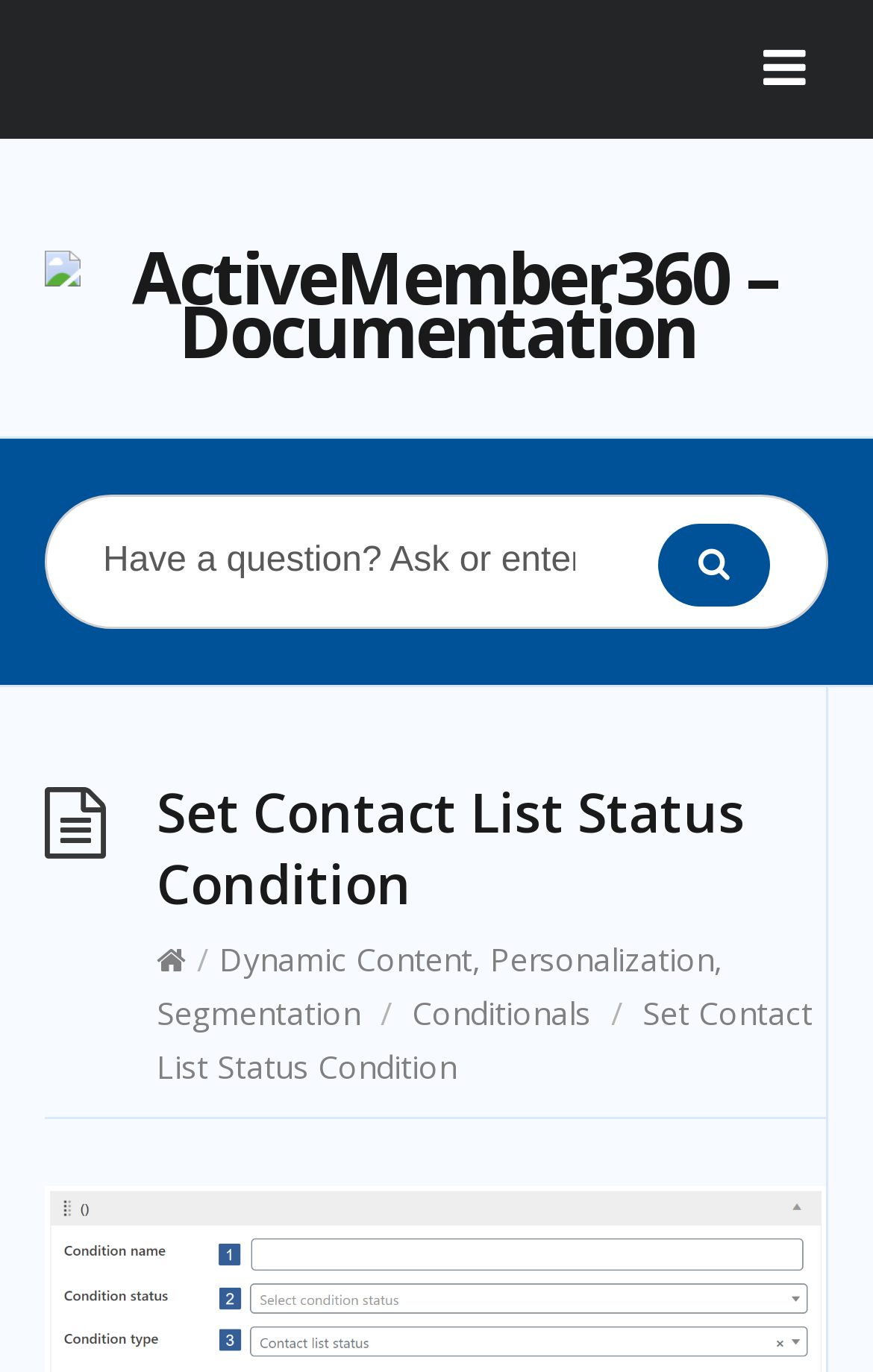Can you identify and provide the main heading of the webpage?

Set Contact List Status Condition